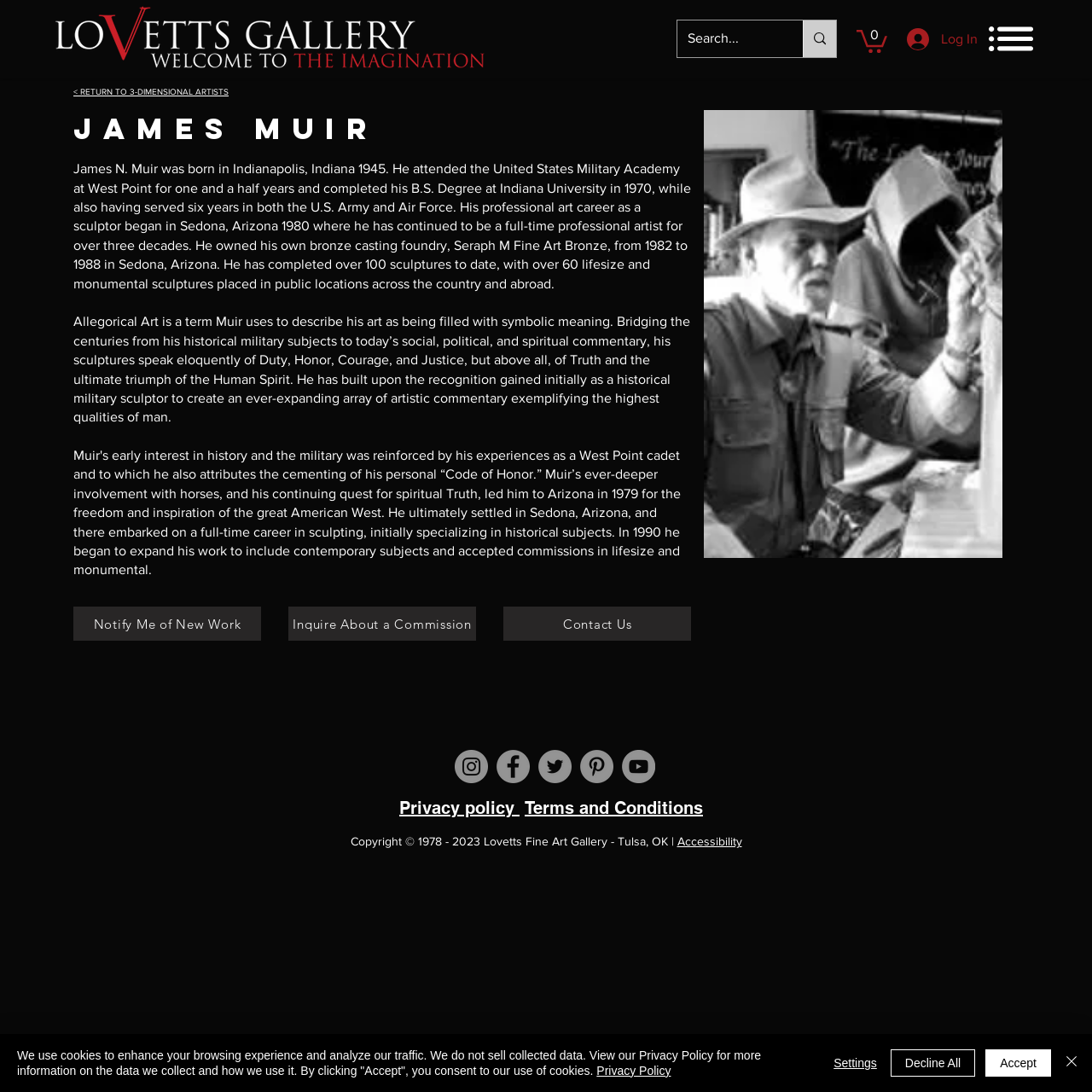Please locate the bounding box coordinates of the element's region that needs to be clicked to follow the instruction: "View James Muir's art". The bounding box coordinates should be provided as four float numbers between 0 and 1, i.e., [left, top, right, bottom].

[0.067, 0.101, 0.598, 0.135]